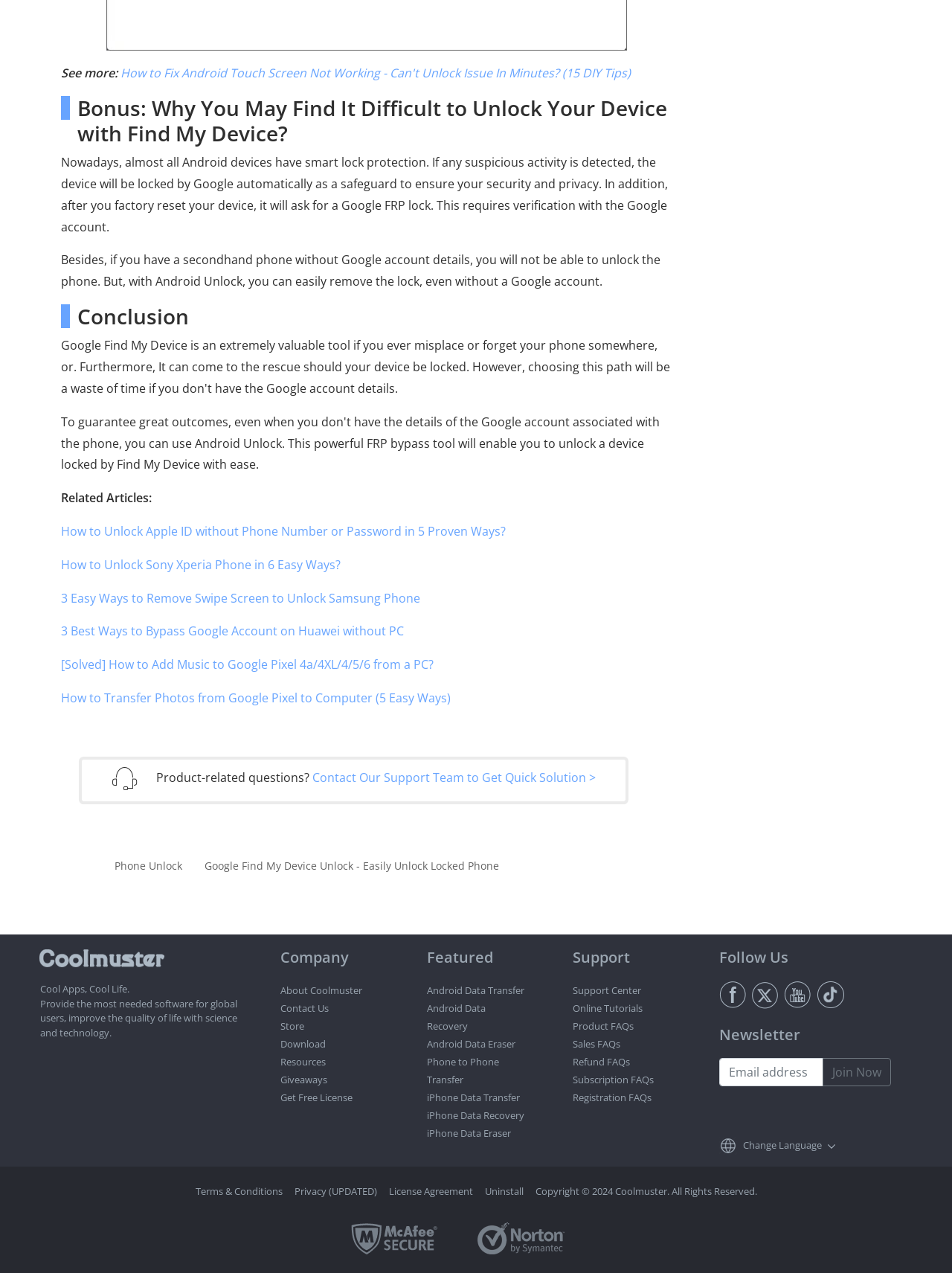Please determine the bounding box coordinates of the area that needs to be clicked to complete this task: 'Contact the support team'. The coordinates must be four float numbers between 0 and 1, formatted as [left, top, right, bottom].

[0.328, 0.604, 0.626, 0.617]